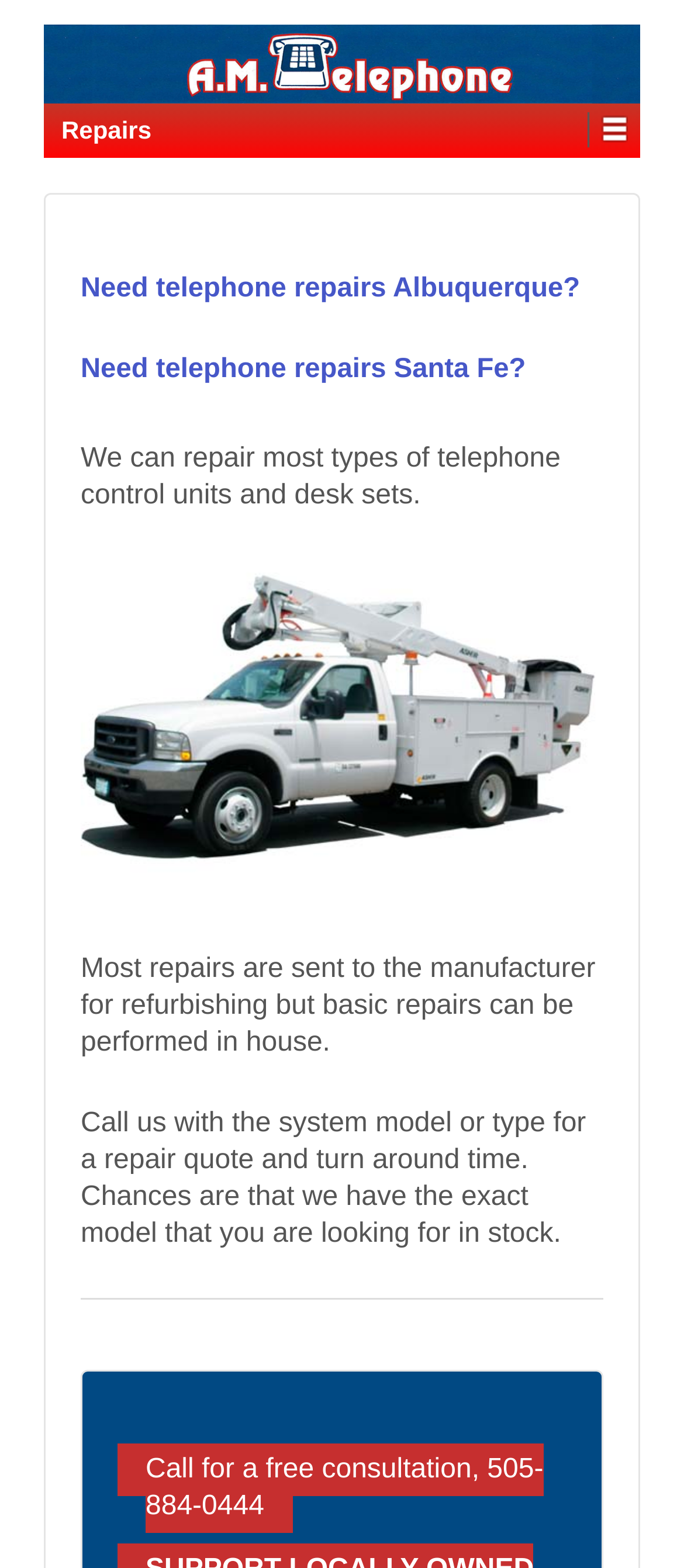Answer the following query with a single word or phrase:
What is the scope of the company's telephone system services?

Scalable telephone systems